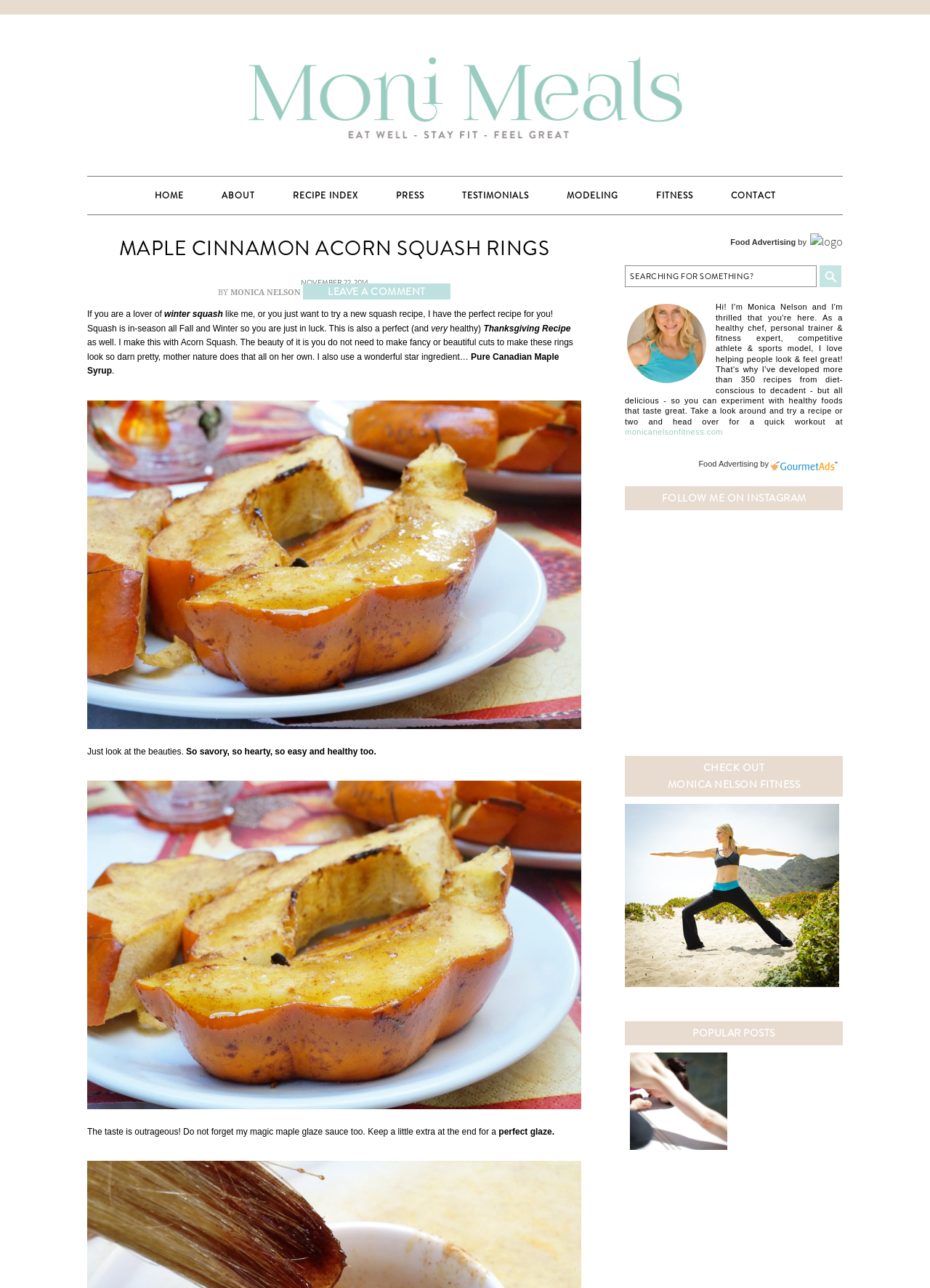Using the provided description Leave a Comment, find the bounding box coordinates for the UI element. Provide the coordinates in (top-left x, top-left y, bottom-right x, bottom-right y) format, ensuring all values are between 0 and 1.

[0.326, 0.22, 0.484, 0.233]